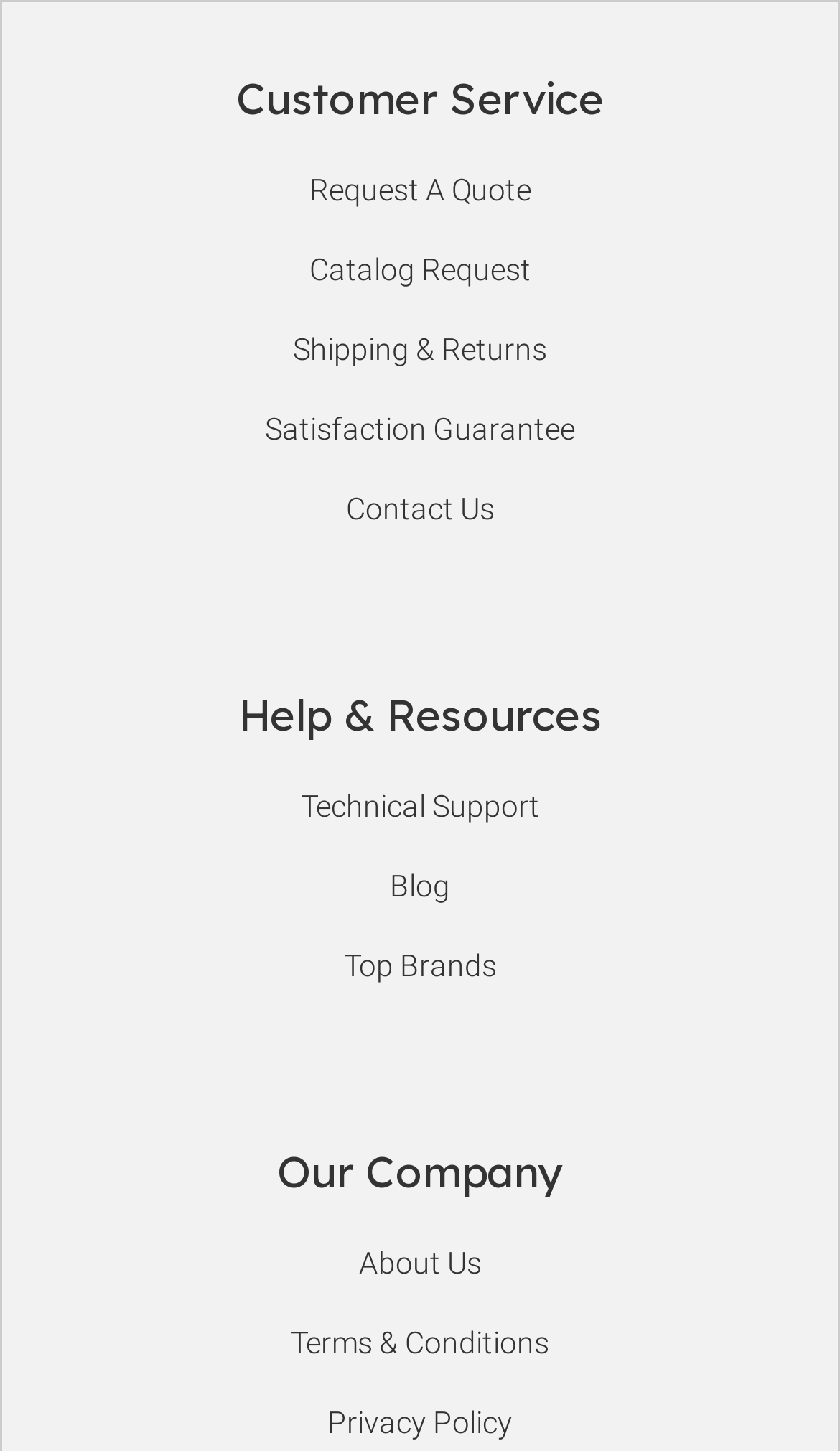Predict the bounding box coordinates of the area that should be clicked to accomplish the following instruction: "Request a quote". The bounding box coordinates should consist of four float numbers between 0 and 1, i.e., [left, top, right, bottom].

[0.368, 0.116, 0.632, 0.147]